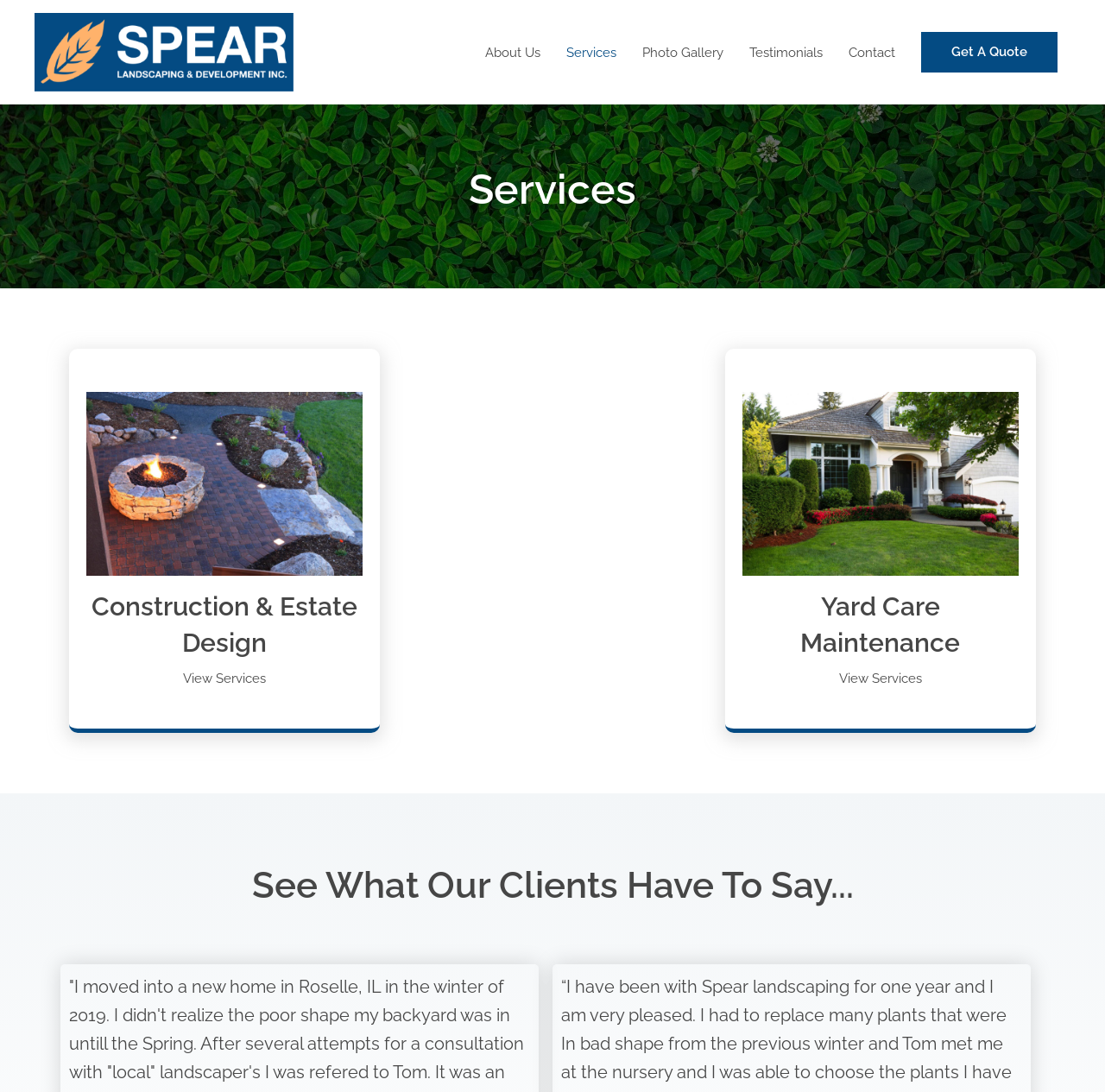What is the third service offered by Spear Landscaping & Development Inc.?
Refer to the image and give a detailed answer to the question.

I looked at the services section and found that the third service offered is Yard Care Maintenance, which is listed below Construction & Estate Design and Hardscape Design Service.